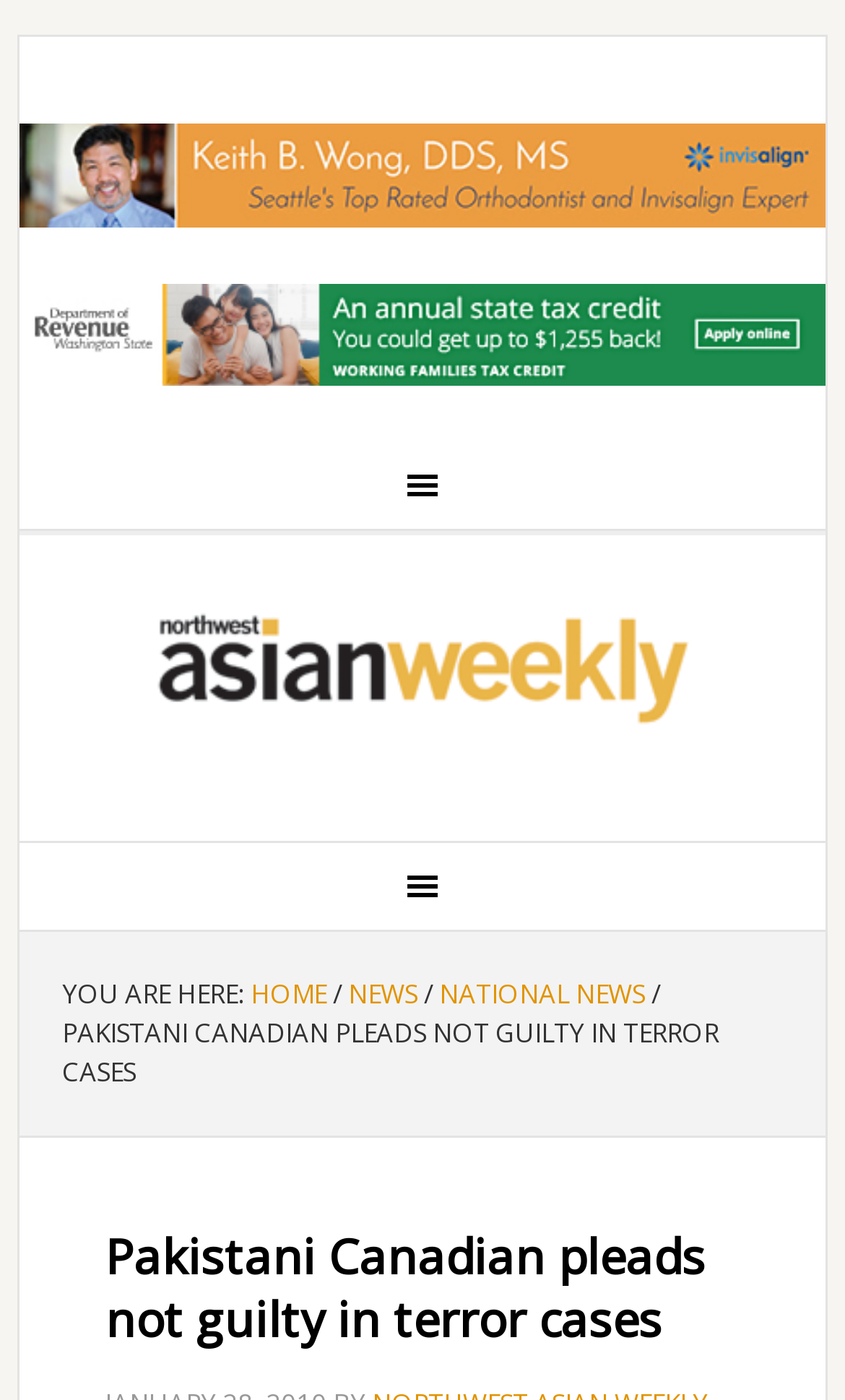Determine the main headline from the webpage and extract its text.

Pakistani Canadian pleads not guilty in terror cases